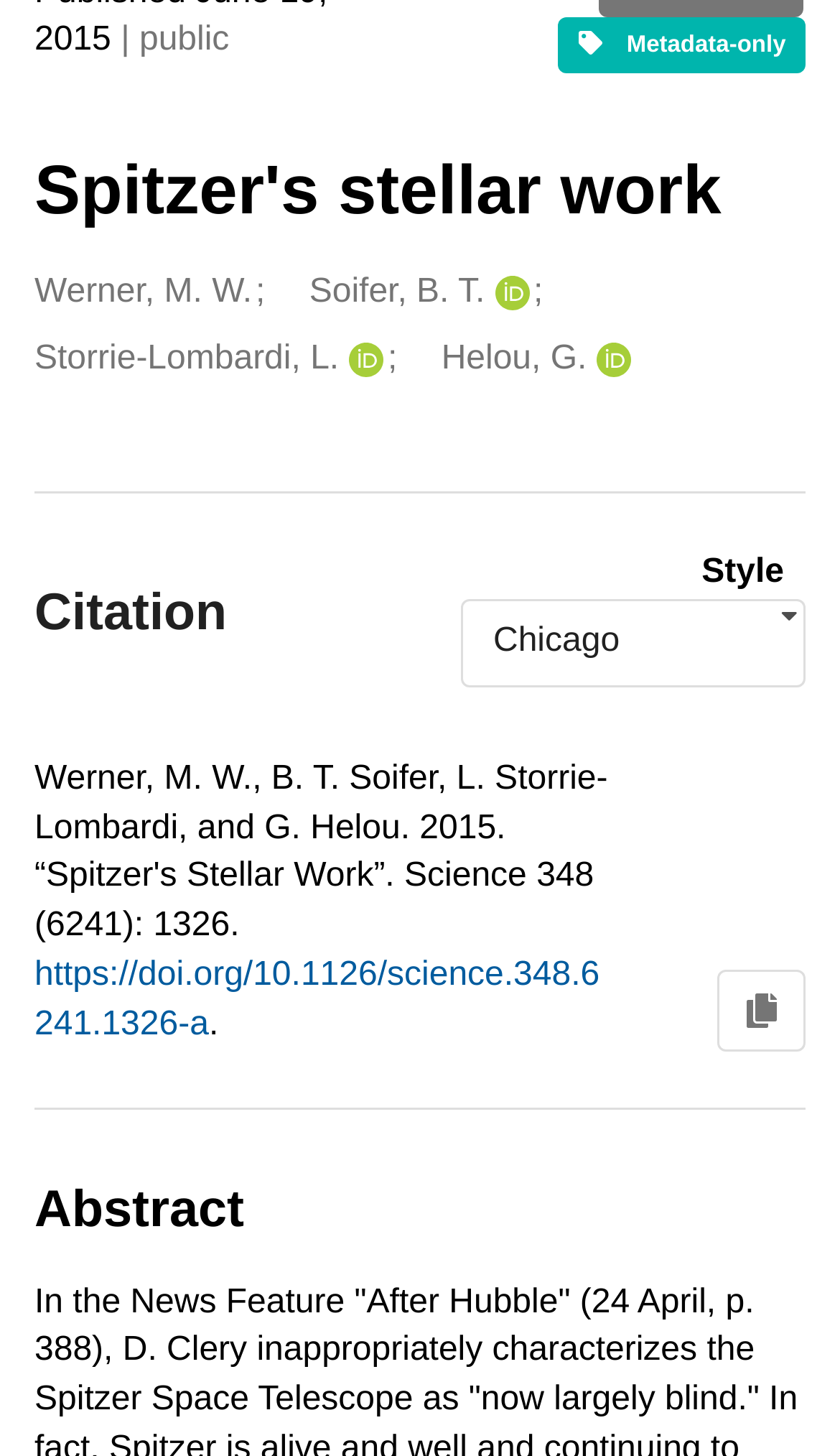From the element description Werner, M. W., predict the bounding box coordinates of the UI element. The coordinates must be specified in the format (top-left x, top-left y, bottom-right x, bottom-right y) and should be within the 0 to 1 range.

[0.041, 0.185, 0.3, 0.218]